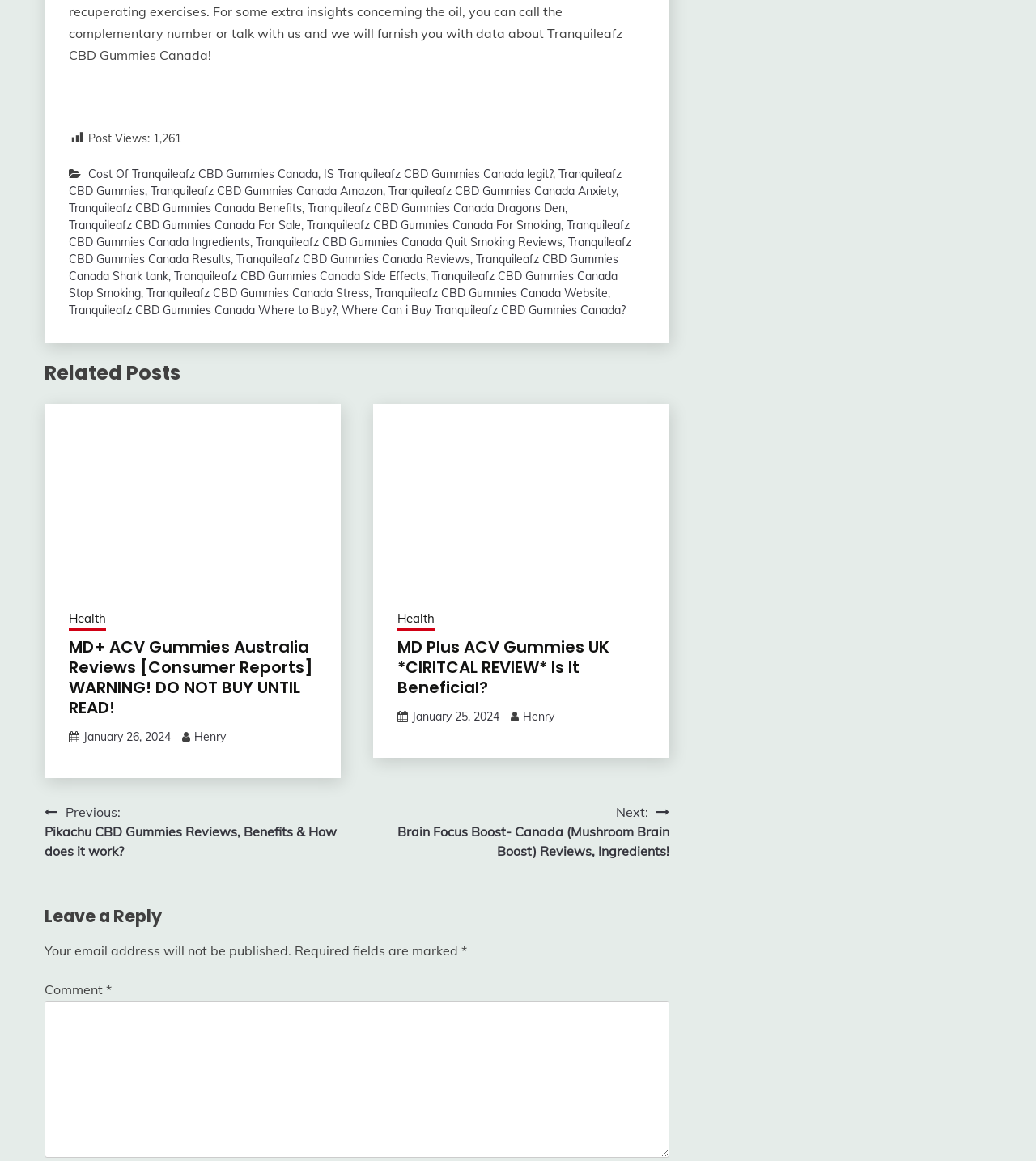For the element described, predict the bounding box coordinates as (top-left x, top-left y, bottom-right x, bottom-right y). All values should be between 0 and 1. Element description: parent_node: Comment * name="comment"

[0.043, 0.862, 0.646, 0.997]